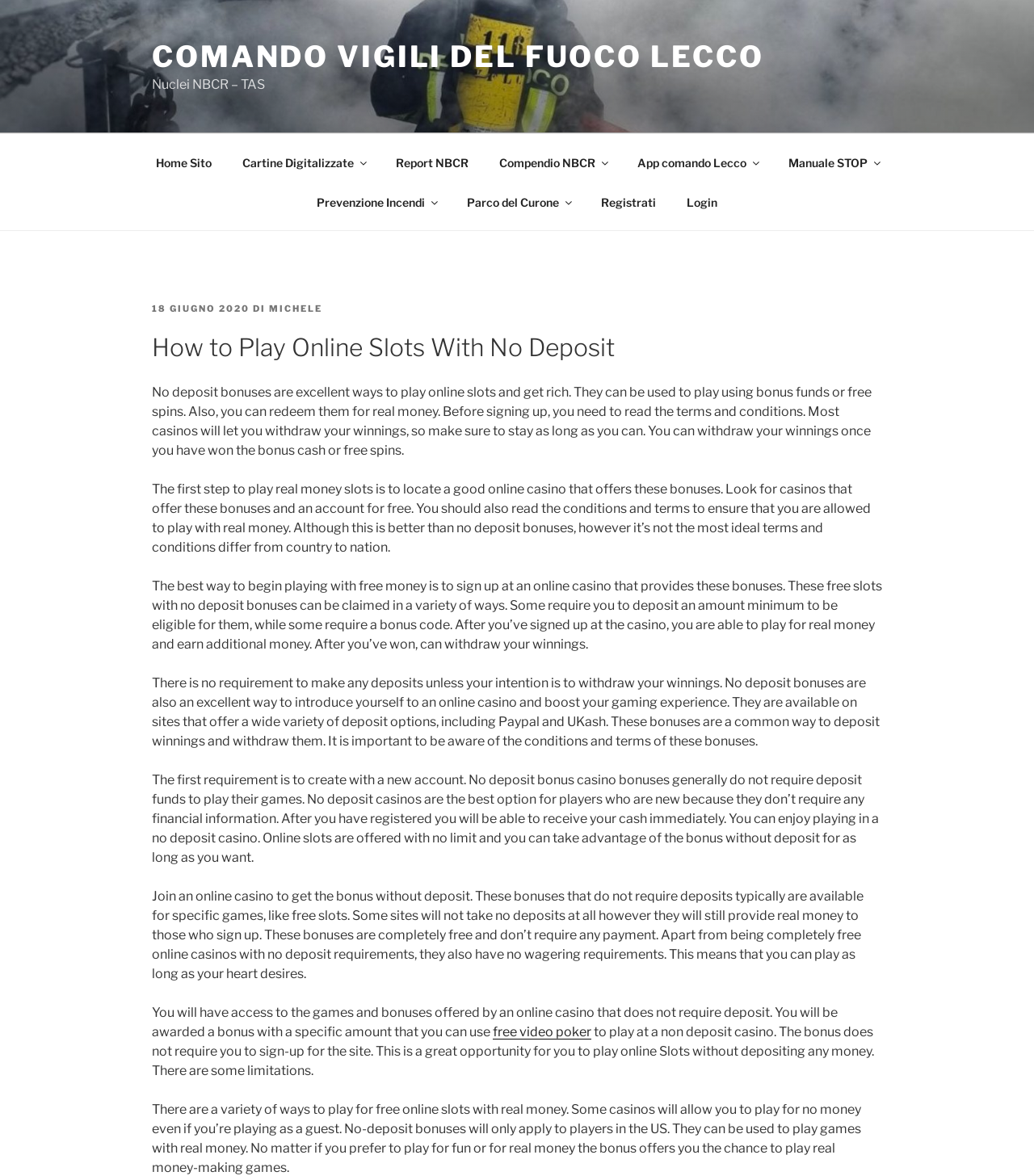Give a full account of the webpage's elements and their arrangement.

The webpage is about Comando Vigili del Fuoco LECCO, an Italian fire department. At the top, there is a link to the main page, "COMANDO VIGILI DEL FUOCO LECCO", and a static text "Nuclei NBCR – TAS". Below them, there is a navigation menu with 9 links, including "Home Sito", "Cartine Digitalizzate", "Report NBCR", "Compendio NBCR", "App comando Lecco", "Manuale STOP", "Prevenzione Incendi", "Parco del Curone", and "Registrati" and "Login".

On the left side, there is a header section with a published date "18 GIUGNO 2020" and a name "MICHELE". Below the header, there is a heading "How to Play Online Slots With No Deposit" and several paragraphs of text discussing how to play online slots with no deposit bonuses. The text explains the benefits of no deposit bonuses, how to claim them, and the terms and conditions that apply.

On the right side of the text, there is a link to "free video poker" at the bottom. The overall layout of the webpage is divided into sections, with the navigation menu at the top, the header and text in the middle, and the link to "free video poker" at the bottom.